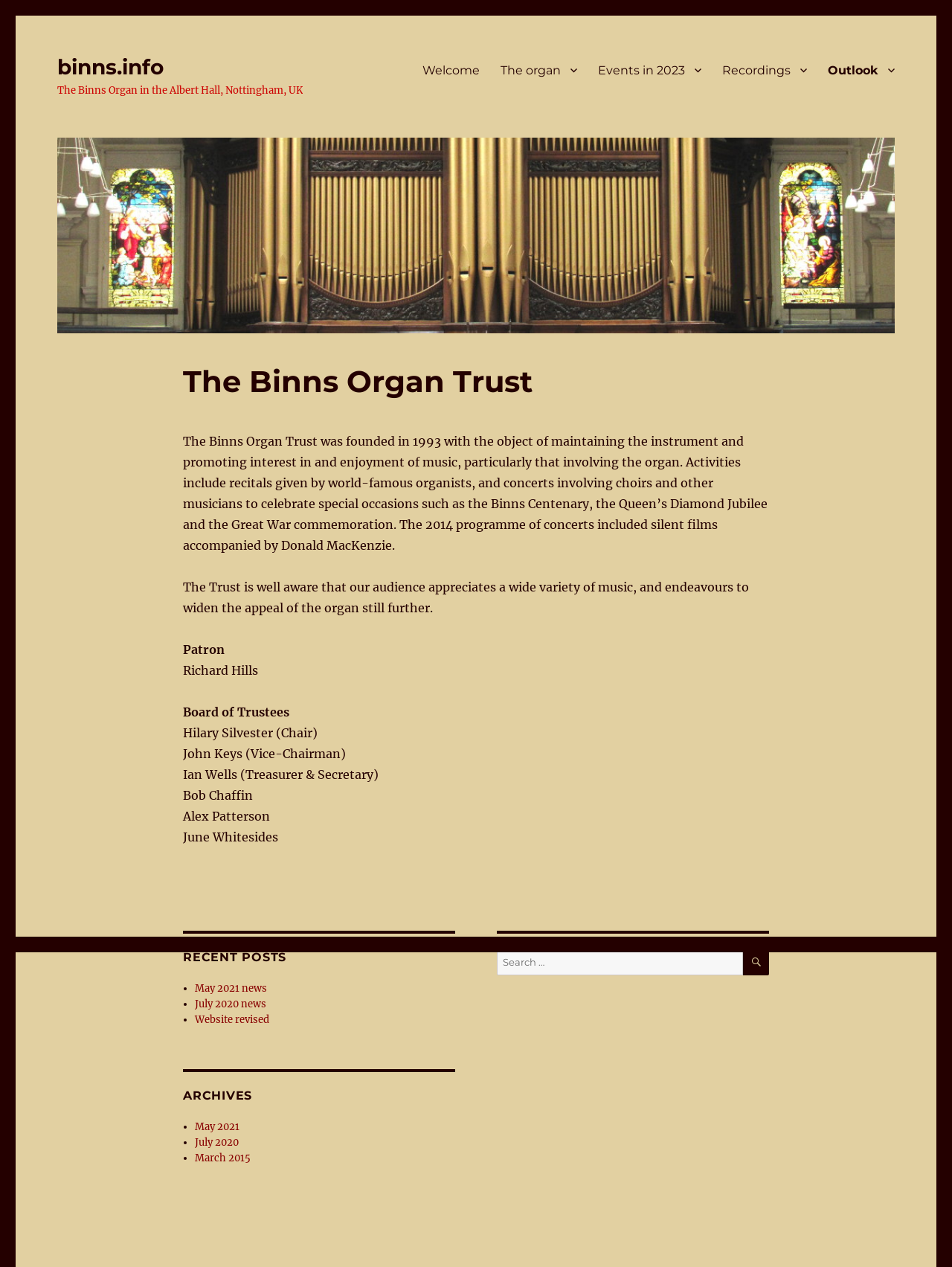What type of events does the trust organize?
Refer to the image and give a detailed answer to the question.

I found the answer by reading the text on the webpage, which states that 'Activities include recitals given by world-famous organists, and concerts involving choirs and other musicians to celebrate special occasions...'. This suggests that the trust organizes recitals and concerts.